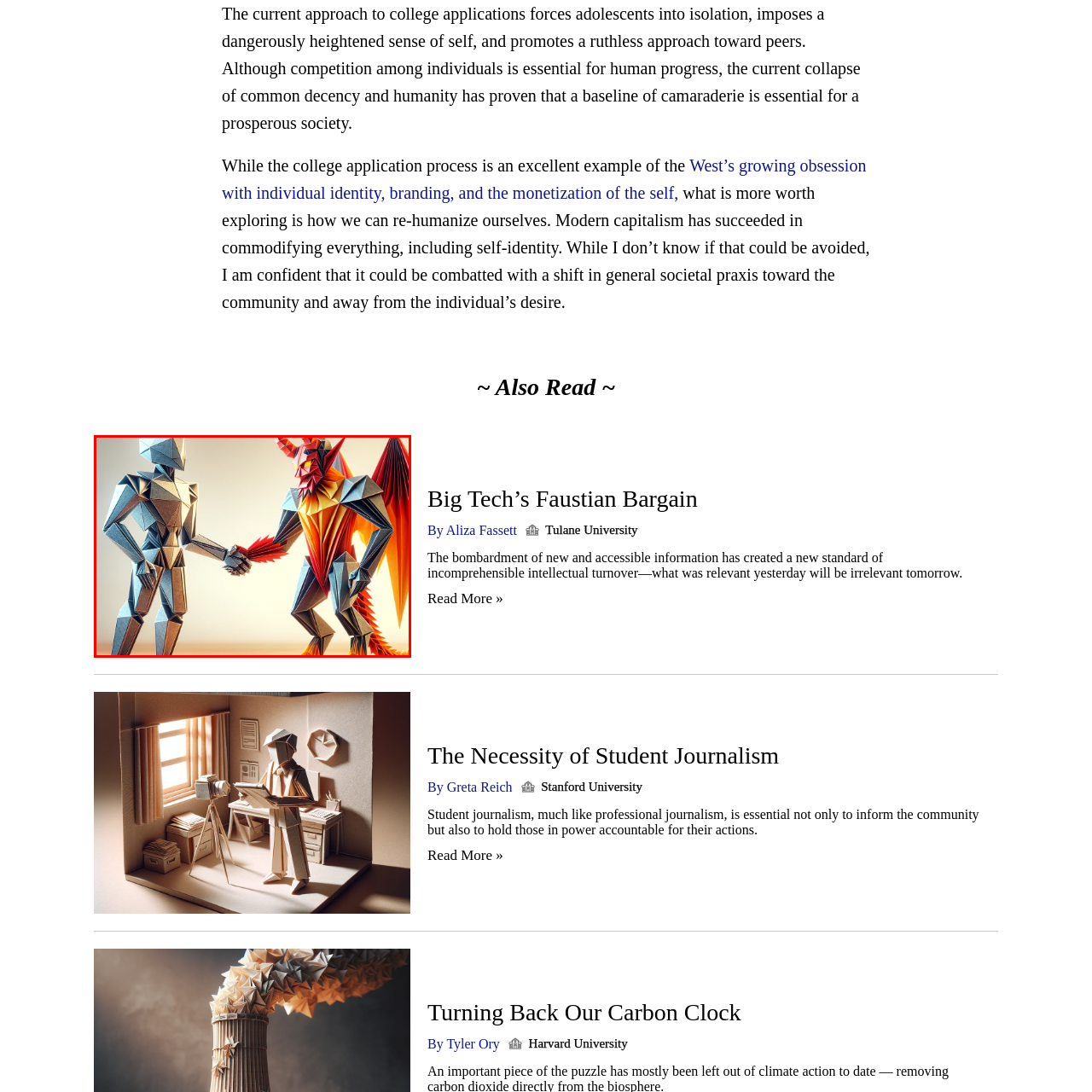What is the demon designed with?
Study the area inside the red bounding box in the image and answer the question in detail.

The demon is designed with vivid, fiery colors and intricate folds, which gives it a chaotic and tempting appearance, contrasting with the robot's sleek and metallic look.